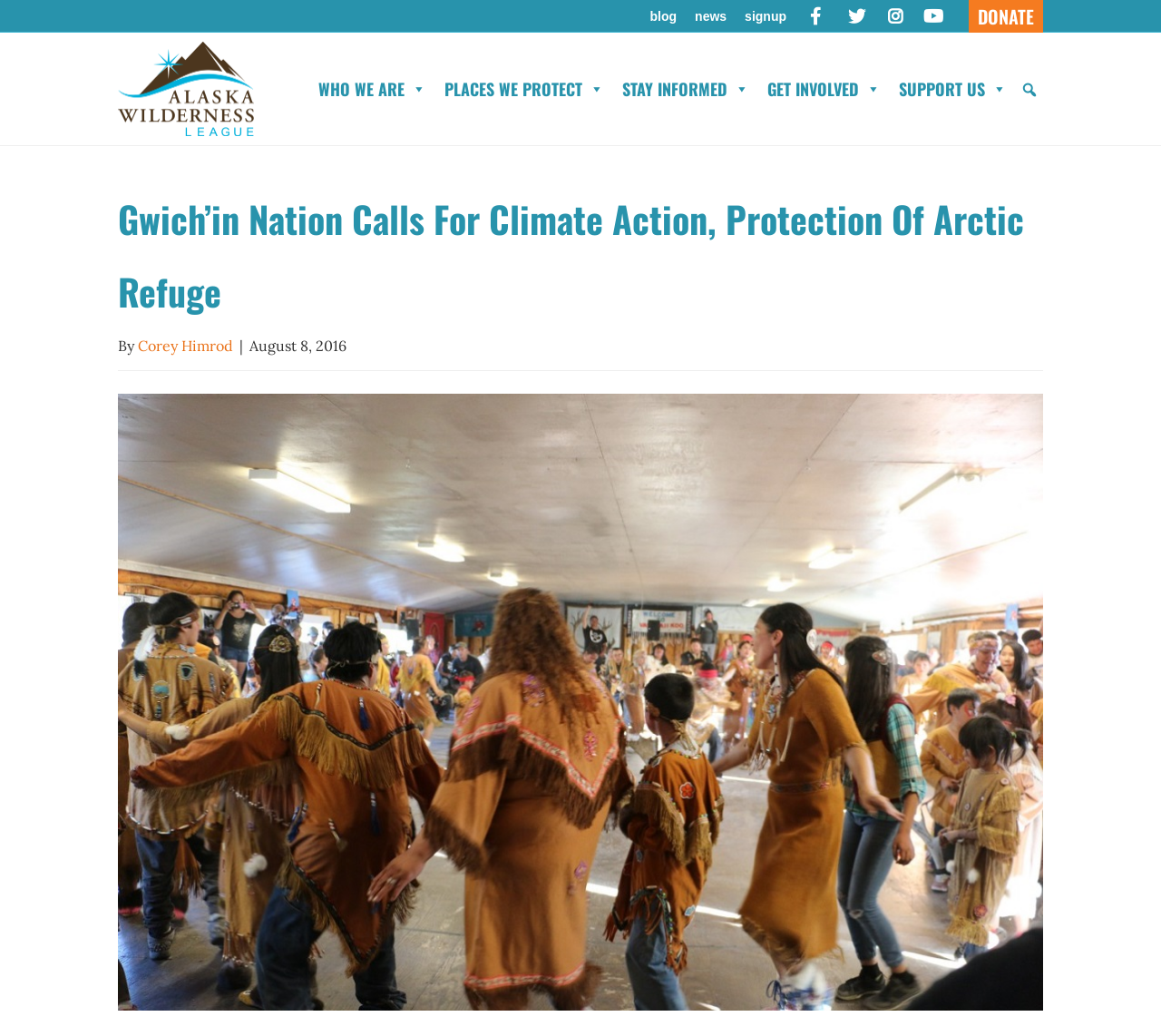Could you determine the bounding box coordinates of the clickable element to complete the instruction: "search for something"? Provide the coordinates as four float numbers between 0 and 1, i.e., [left, top, right, bottom].

[0.875, 0.073, 0.898, 0.1]